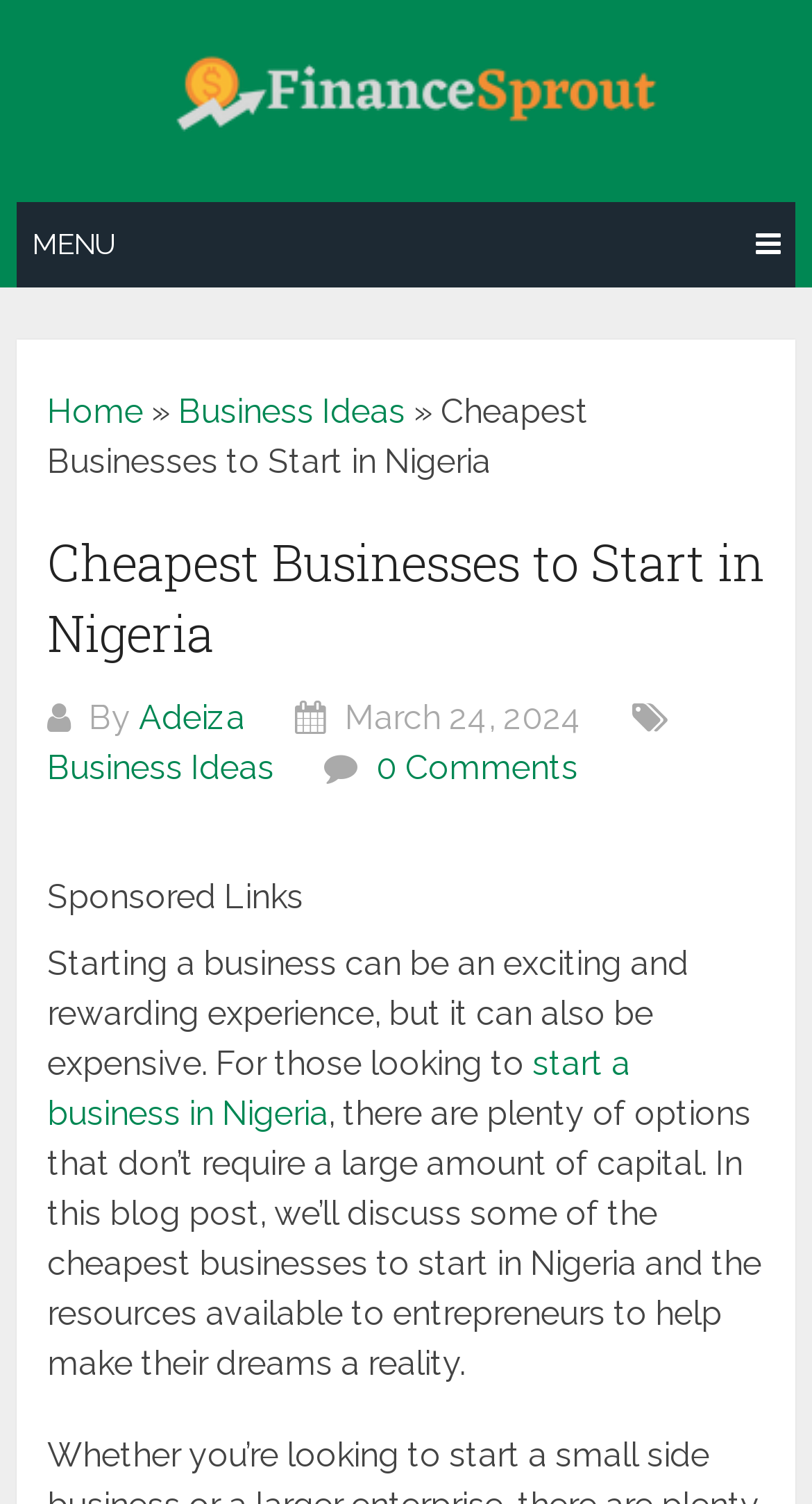Find and indicate the bounding box coordinates of the region you should select to follow the given instruction: "Read the article by Adeiza".

[0.171, 0.464, 0.302, 0.49]